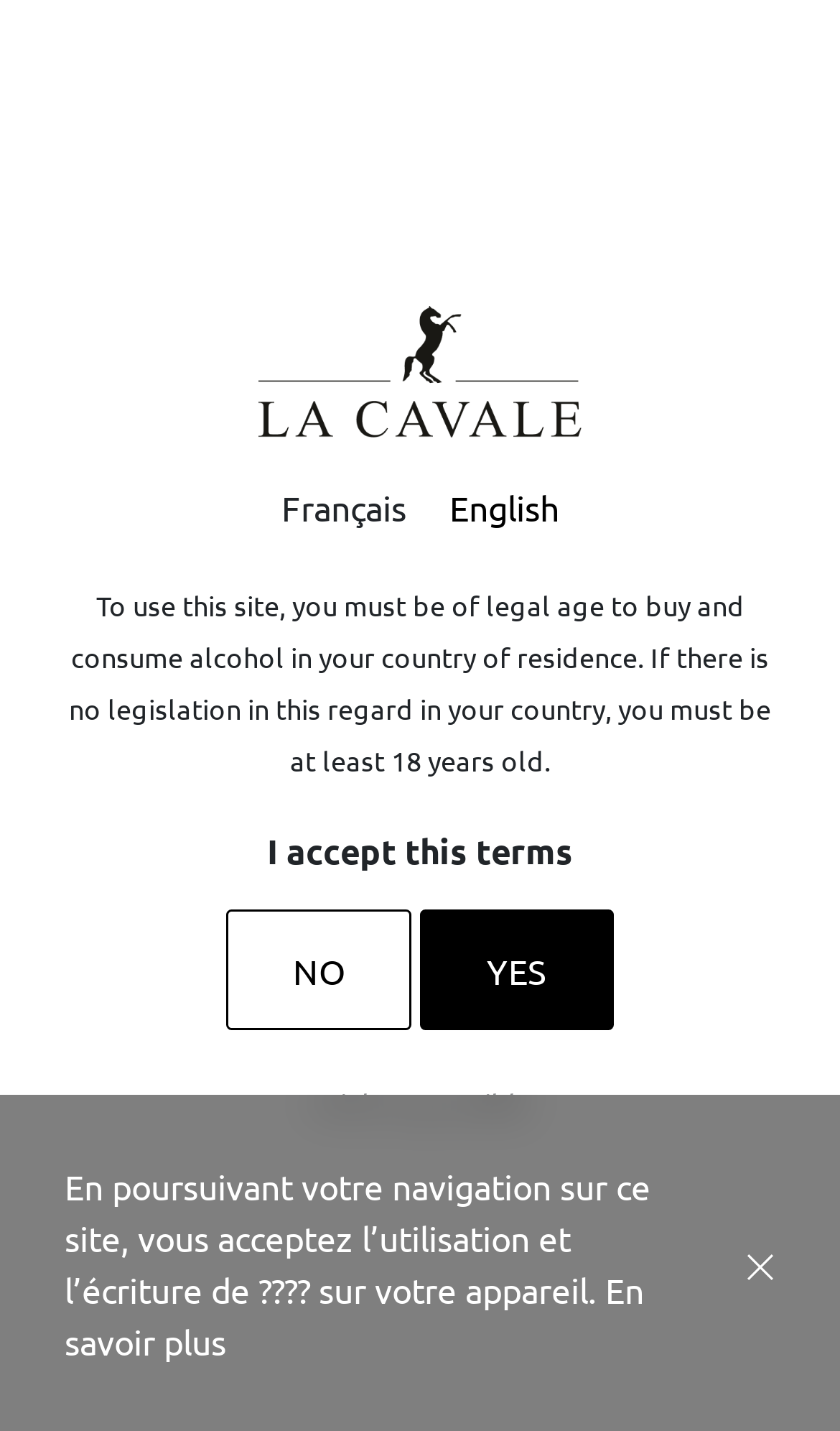What is the contact phone number?
Using the image as a reference, answer the question with a short word or phrase.

+33 (0)4.90.08.31.92